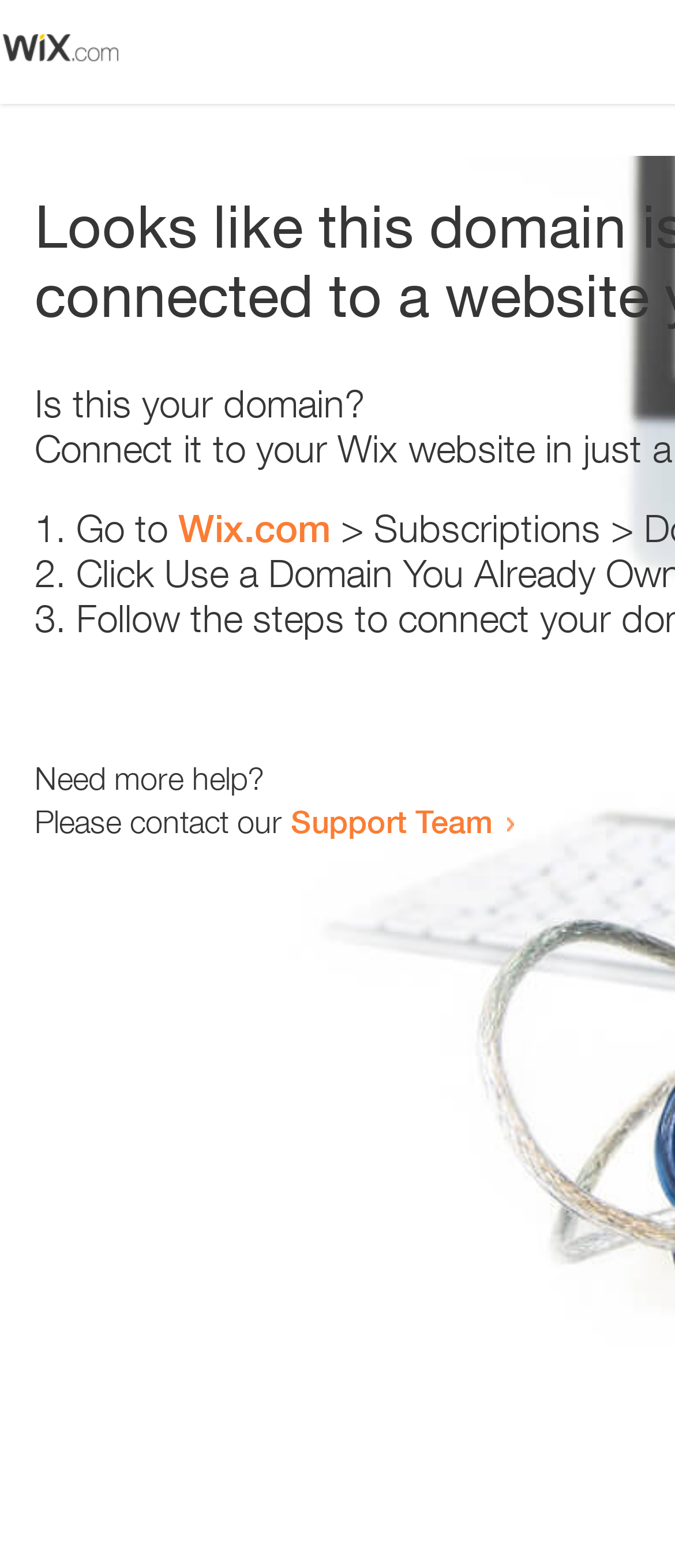Using details from the image, please answer the following question comprehensively:
How many steps are provided to resolve the issue?

The webpage contains a list with three list markers '1.', '2.', and '3.' which suggests that three steps are provided to resolve the issue.